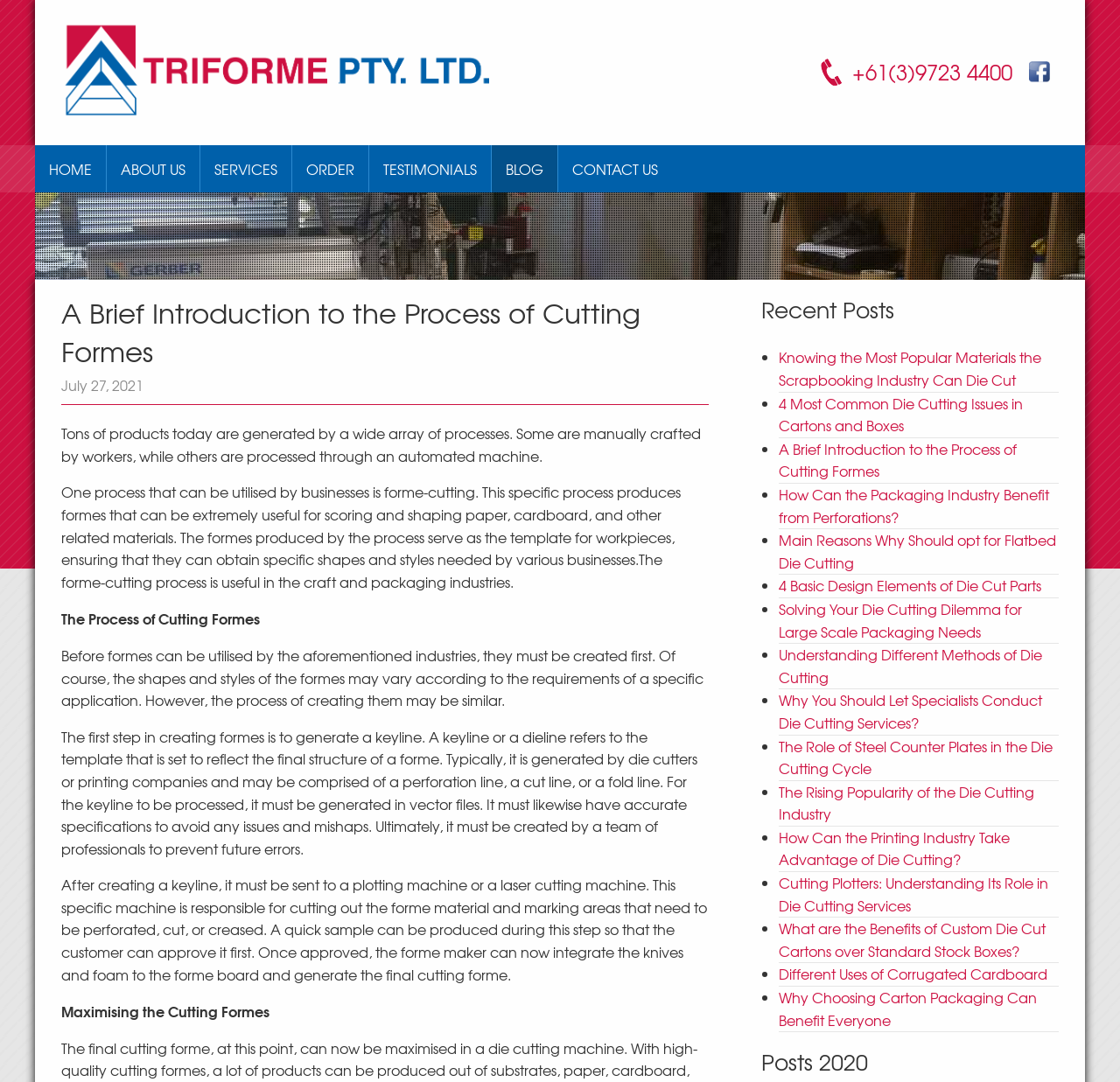Specify the bounding box coordinates of the area that needs to be clicked to achieve the following instruction: "Click the HOME menu item".

[0.031, 0.134, 0.095, 0.178]